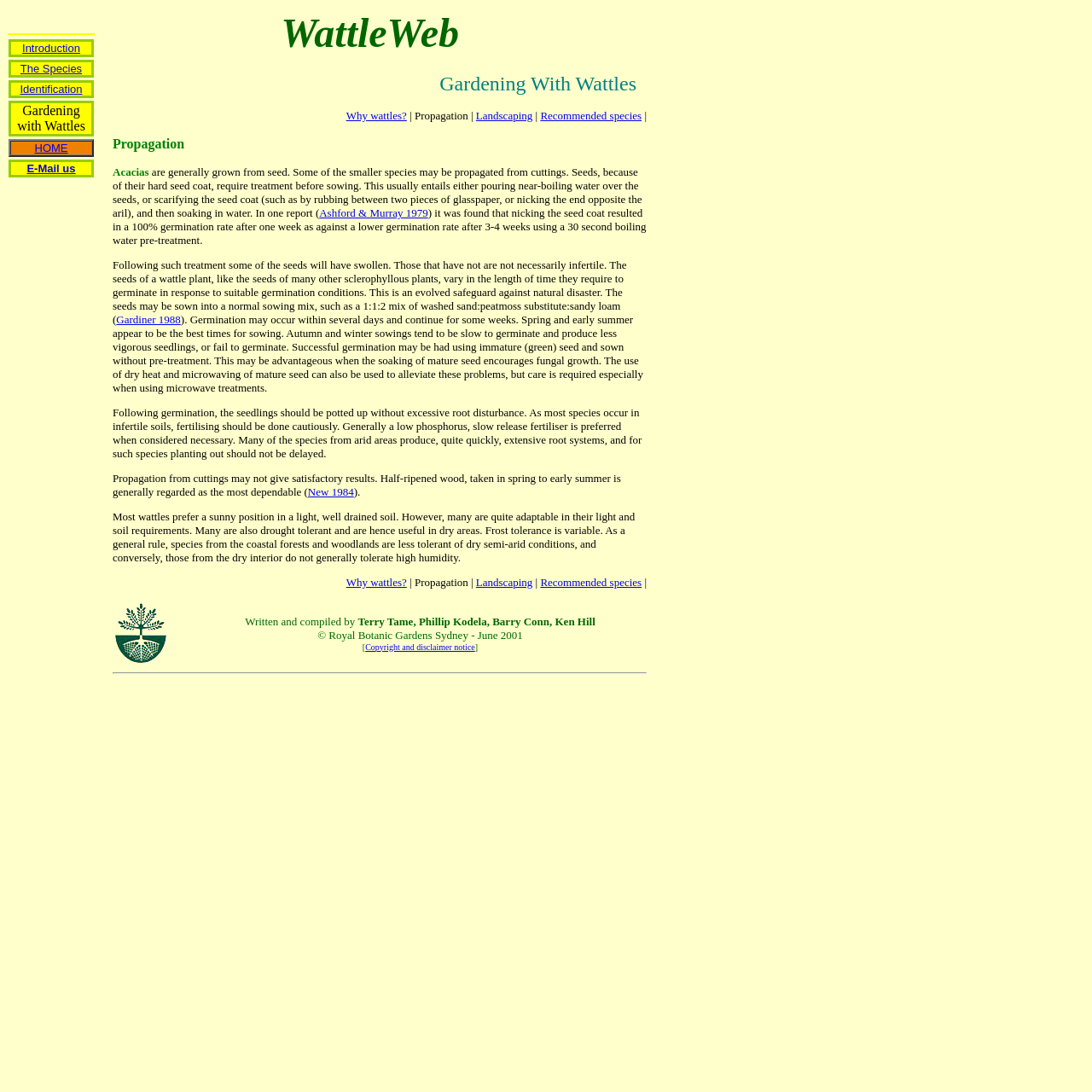Provide the bounding box coordinates of the HTML element this sentence describes: "Introduction".

[0.02, 0.038, 0.073, 0.05]